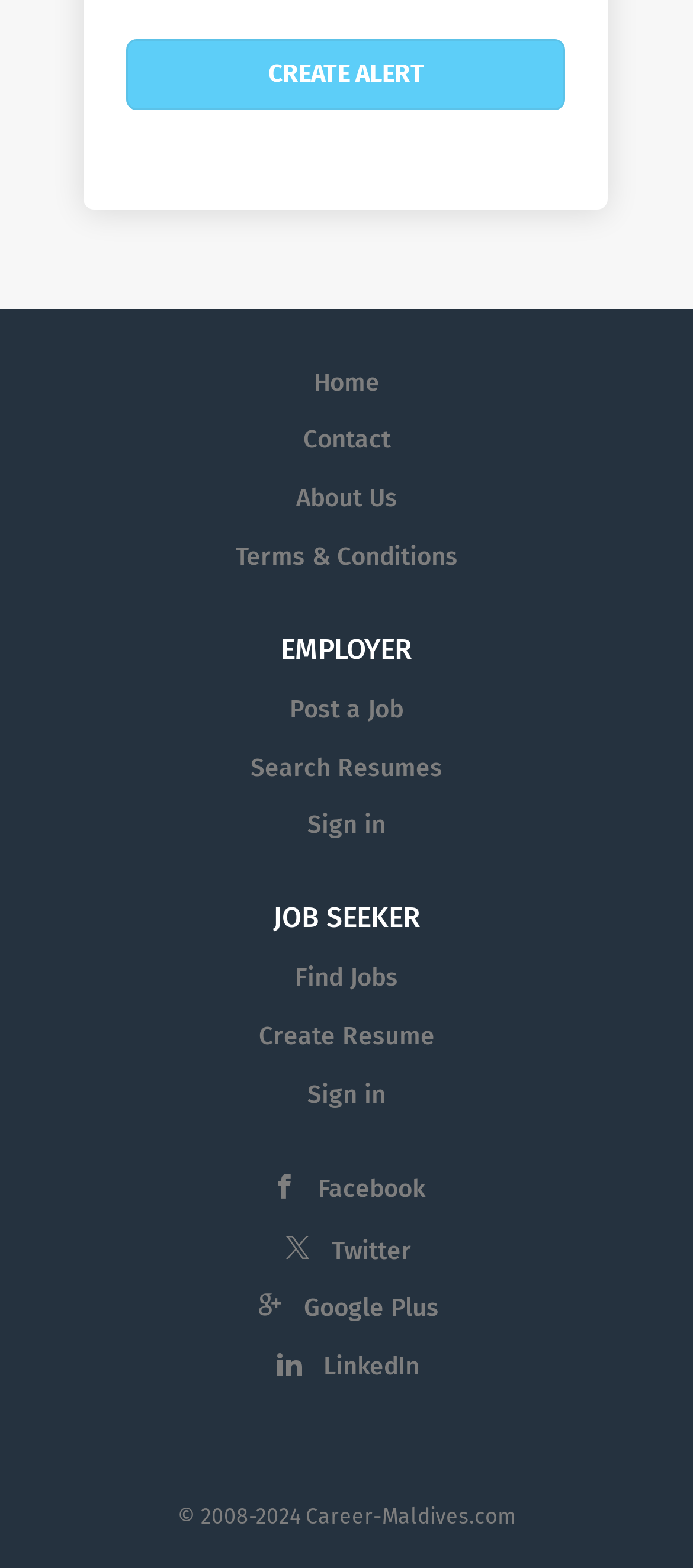Give a concise answer using one word or a phrase to the following question:
Is the 'Sign in' link for job seekers located above the 'Find Jobs' link?

Yes